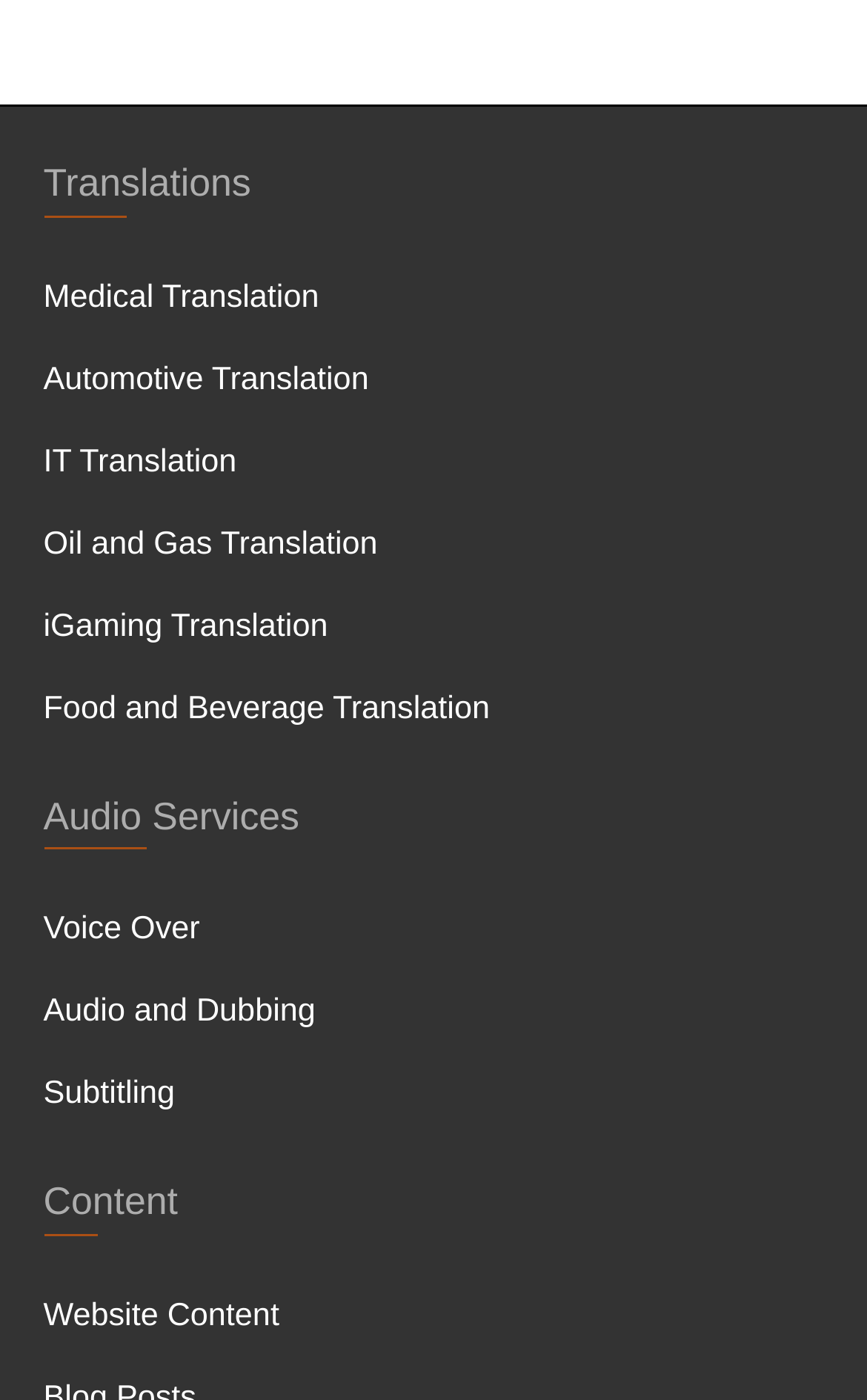How many categories are listed under 'Translations'?
Please utilize the information in the image to give a detailed response to the question.

Under the 'Translations' static text, I found six link elements: 'Medical Translation', 'Automotive Translation', 'IT Translation', 'Oil and Gas Translation', 'iGaming Translation', and 'Food and Beverage Translation'. Therefore, there are six categories listed under 'Translations'.